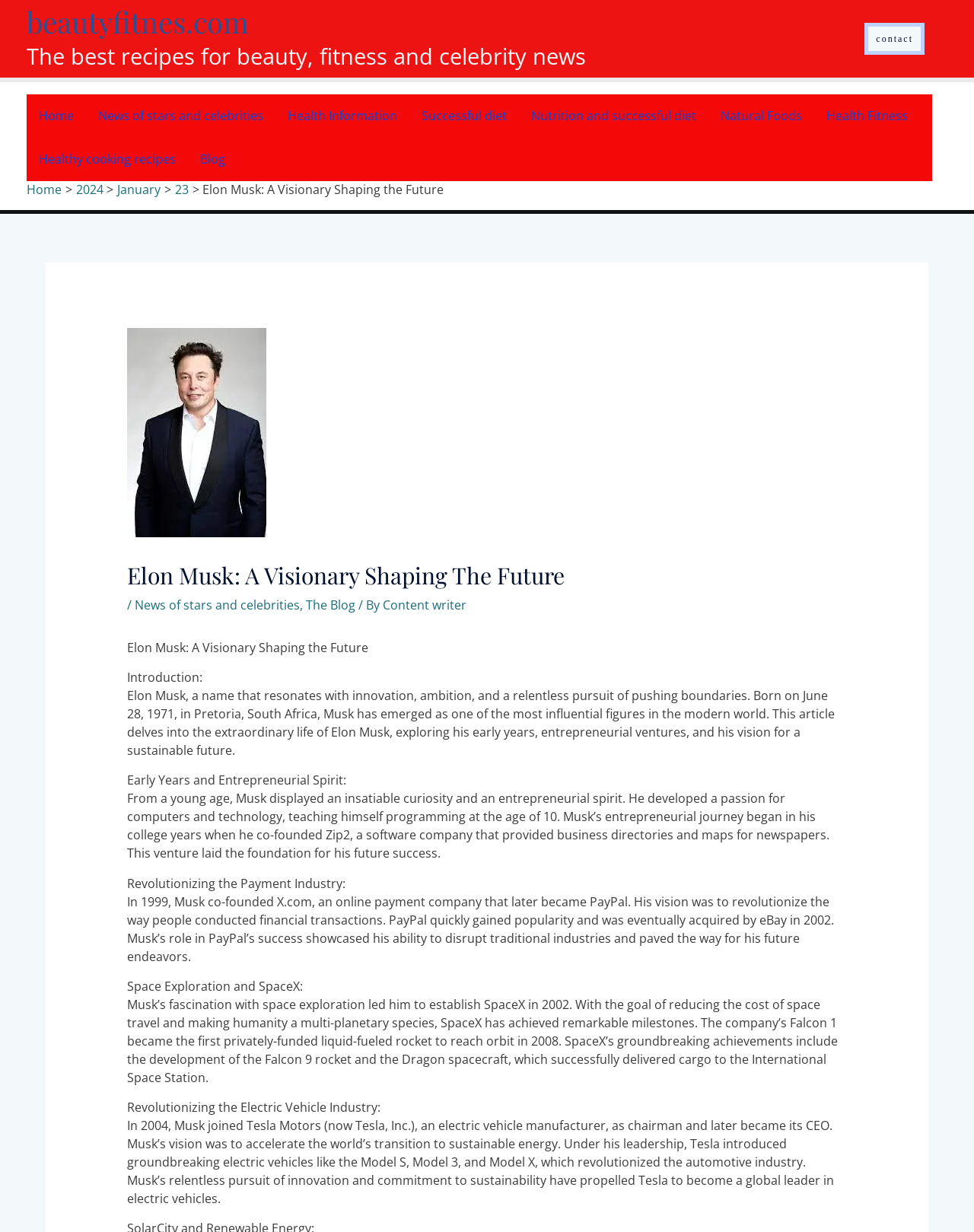Find the bounding box coordinates of the element you need to click on to perform this action: 'go to home page'. The coordinates should be represented by four float values between 0 and 1, in the format [left, top, right, bottom].

[0.027, 0.077, 0.088, 0.112]